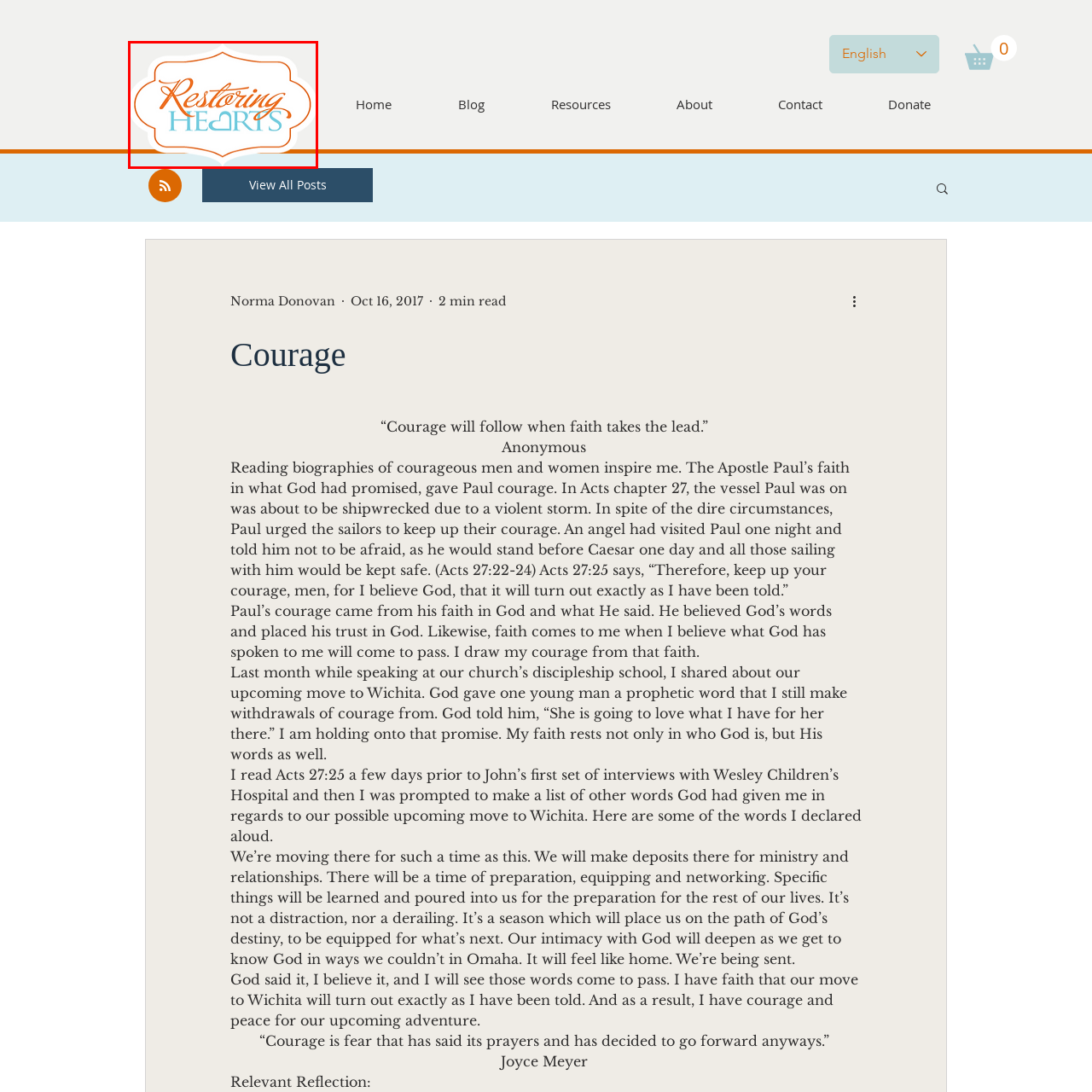Examine the red-bounded region in the image and describe it in detail.

The image showcases a beautifully designed logo for "Restoring Hearts." The logo features the phrase "Restoring Hearts" prominently, with "Restoring" styled in an elegant, cursive orange font that conveys warmth and compassion. Below it, "HEARTS" is rendered in a bold, serene blue, incorporating a heart symbol that emphasizes the emotional and healing aspects of the initiative. The overall composition is framed within a decorative, soft-edged banner that adds a touch of sophistication, making it visually appealing and inviting. This logo represents a mission focused on healing, support, and the nurturing of emotional well-being.